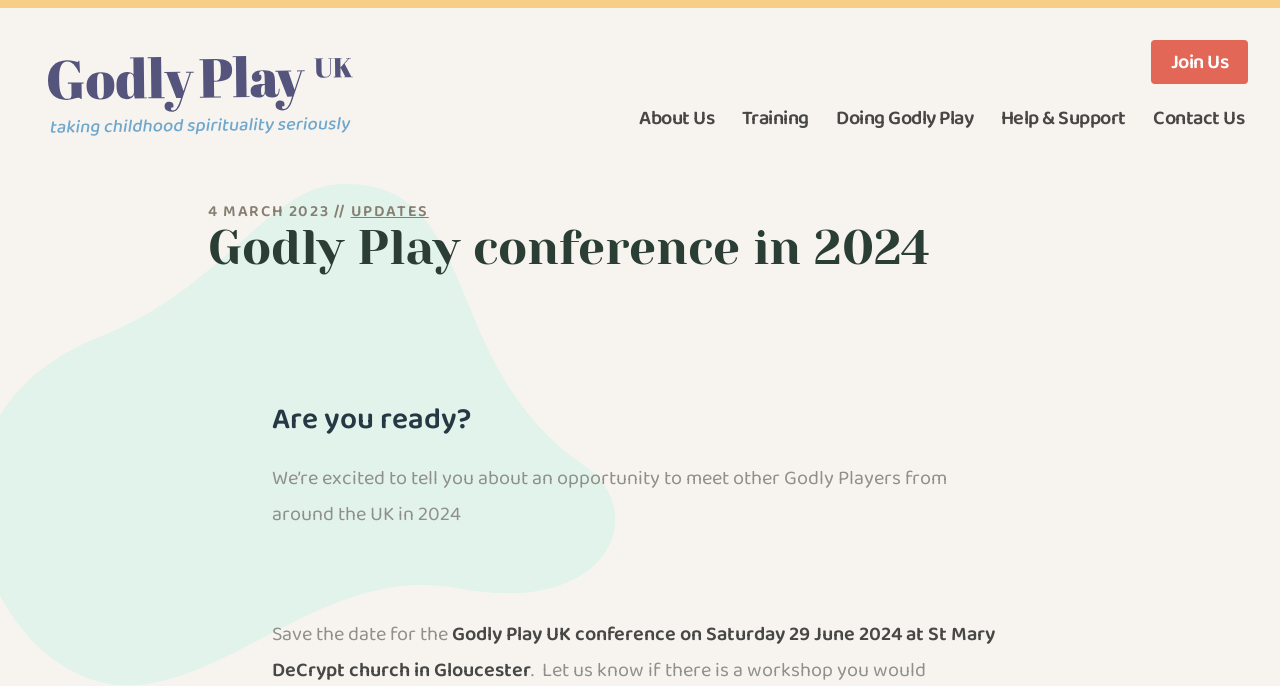Give an extensive and precise description of the webpage.

The webpage appears to be about the Godly Play UK conference in 2024. At the top left corner, there is a Godly Play UK logo, which is an image linked to the organization's website. On the top right corner, there are several links, including "Join Us", "About Us", "Training", "Doing Godly Play", "Help & Support", and "Contact Us", which are likely navigation links to other sections of the website.

Below the navigation links, there is a header section that contains a time element showing the date "4 MARCH 2023" and a linked text "UPDATES". Next to it, there is a heading that reads "Godly Play conference in 2024".

Further down the page, there is a prominent heading that asks "Are you ready?" followed by a paragraph of text that announces an opportunity to meet other Godly Players from around the UK in 2024. Below this, there are two more lines of text, the first one saying "Save the date for the" and the second one providing the details of the conference, including the date, location, and venue.